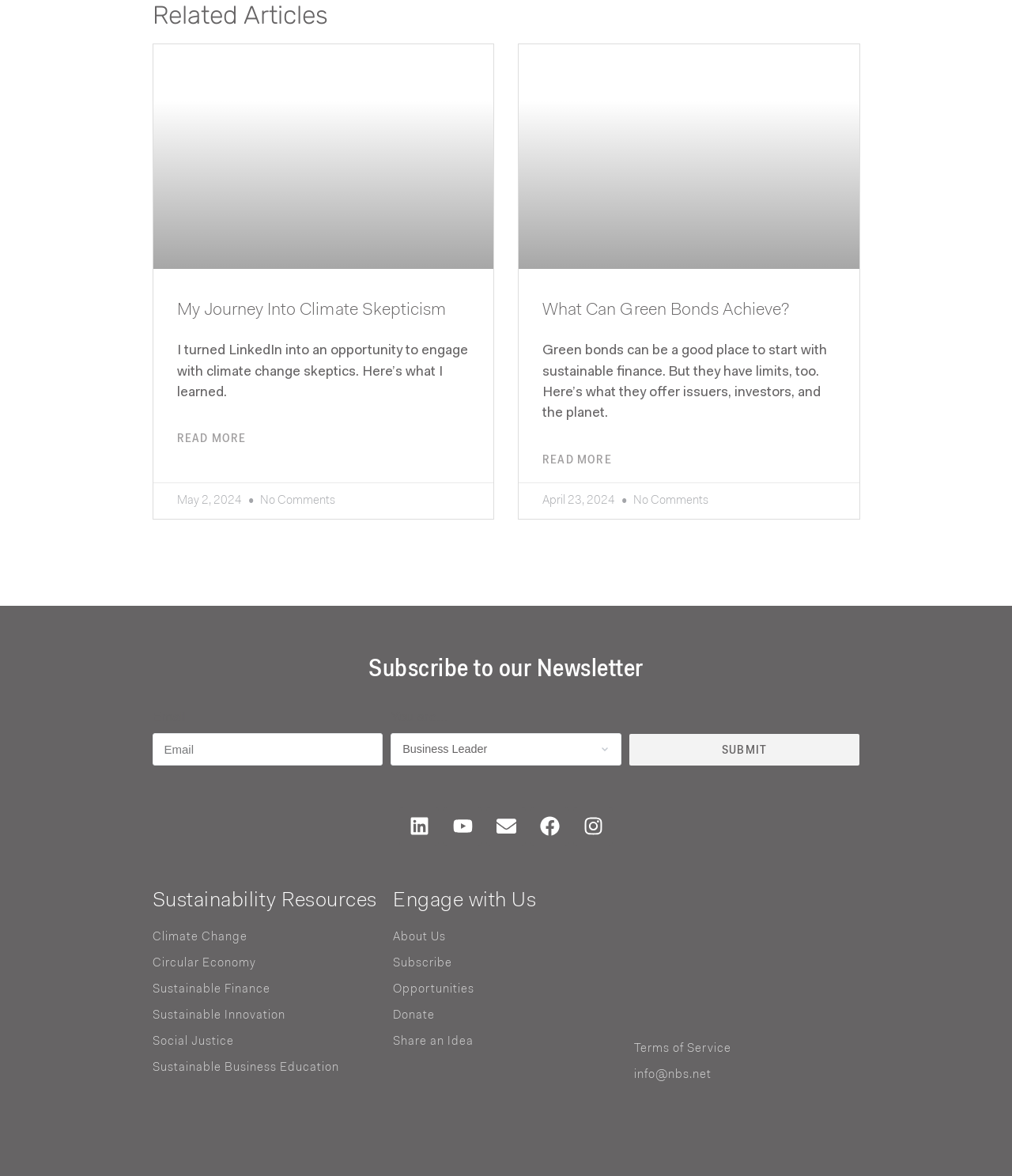Please identify the bounding box coordinates of the clickable element to fulfill the following instruction: "Click the 'Phone: 281.890.3040' link". The coordinates should be four float numbers between 0 and 1, i.e., [left, top, right, bottom].

None